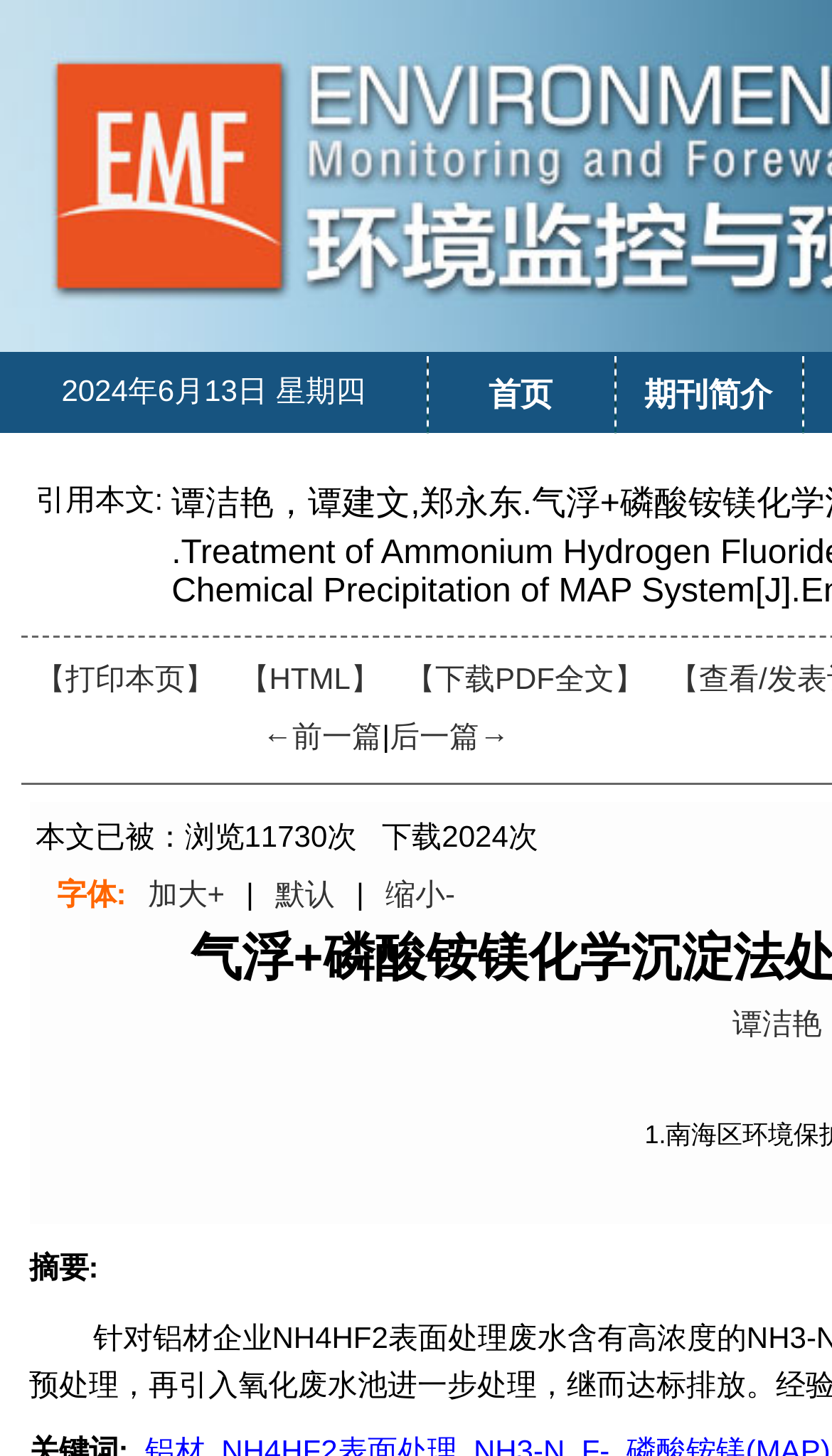Refer to the image and provide an in-depth answer to the question:
What is the content of the table cell above the navigation links?

The table cell is located above the navigation links, and contains the text '引用本文:', which likely refers to a citation or reference for the article.